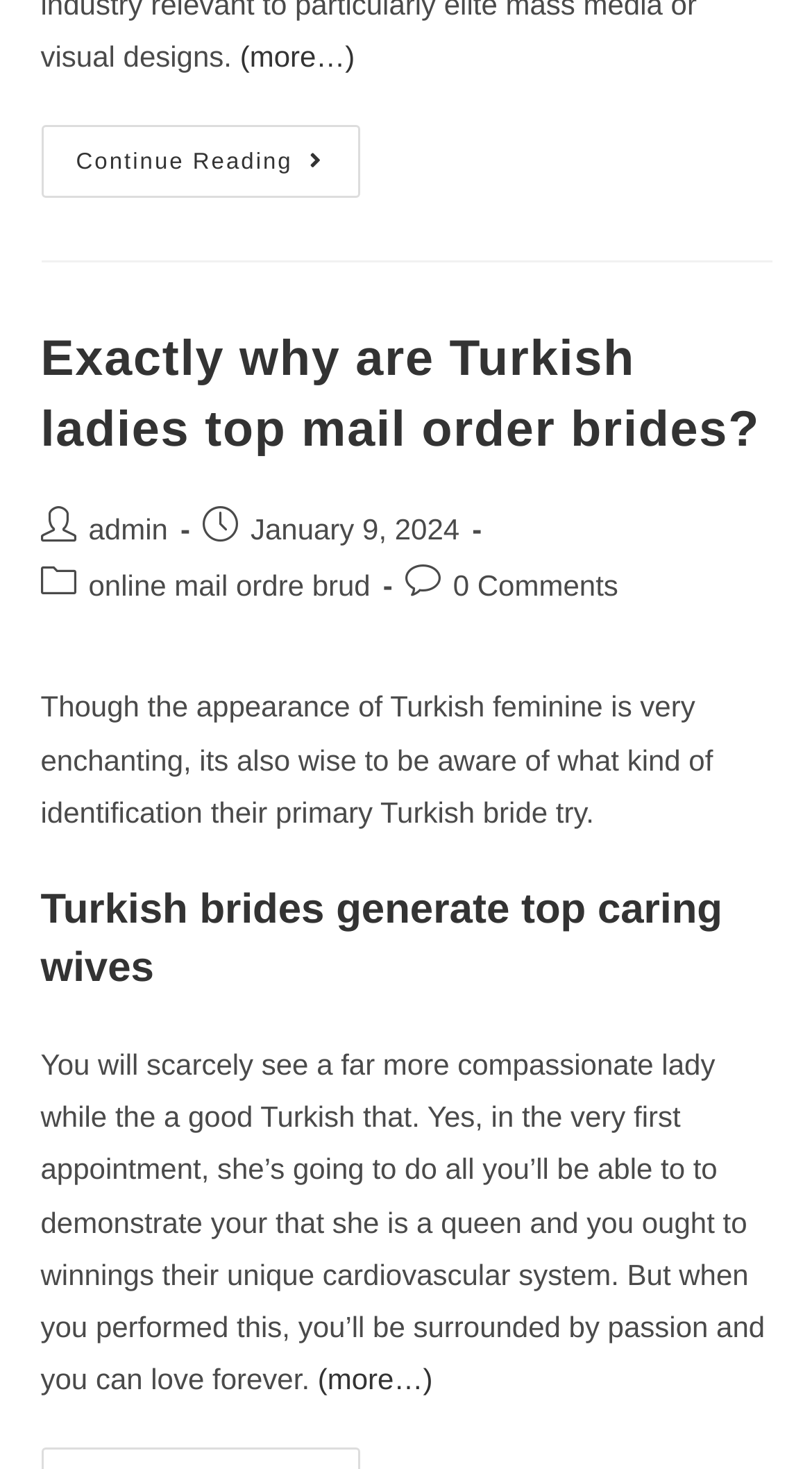From the element description online mail ordre brud, predict the bounding box coordinates of the UI element. The coordinates must be specified in the format (top-left x, top-left y, bottom-right x, bottom-right y) and should be within the 0 to 1 range.

[0.109, 0.388, 0.456, 0.41]